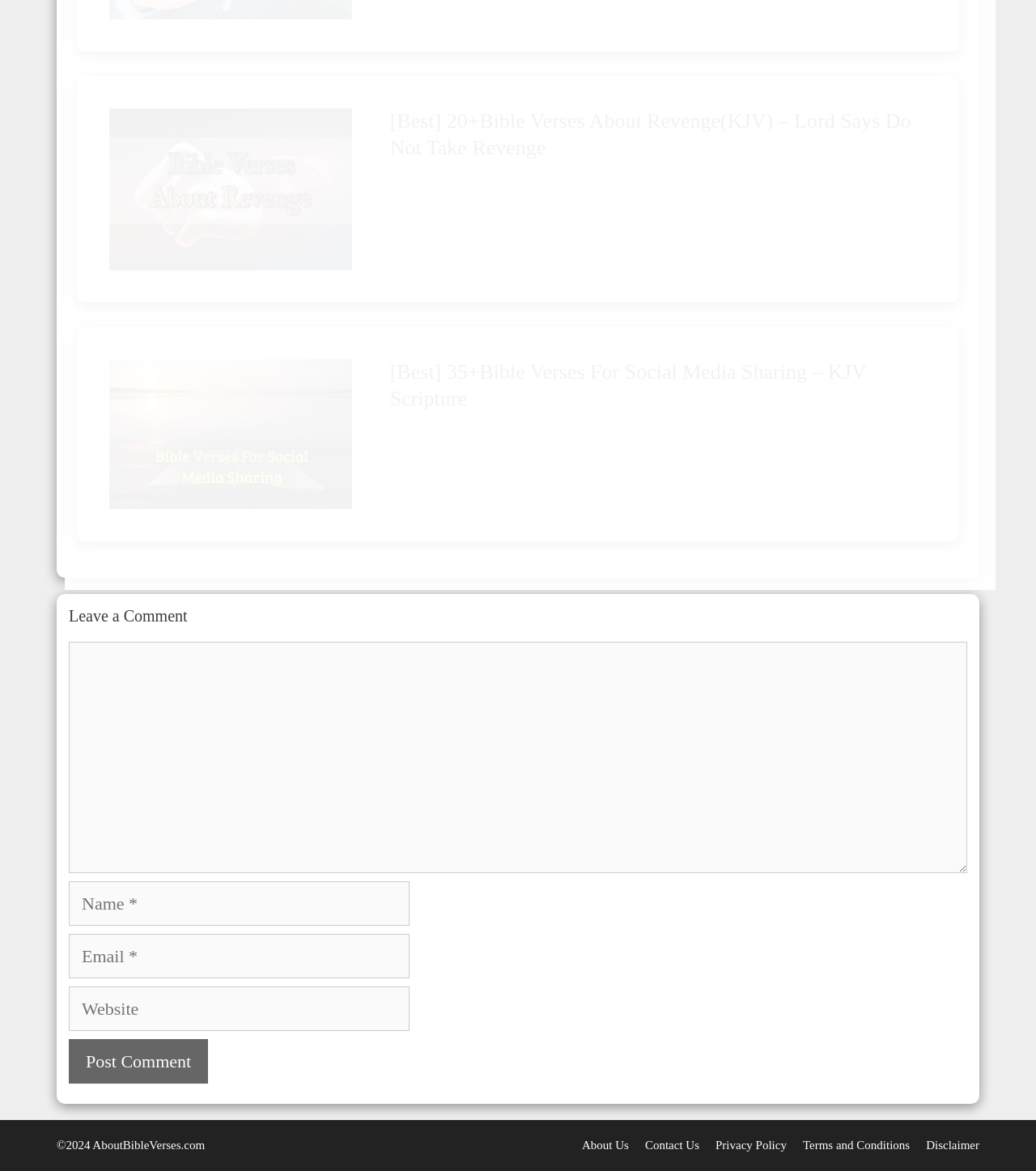Identify the bounding box coordinates of the clickable section necessary to follow the following instruction: "Click on Post Comment". The coordinates should be presented as four float numbers from 0 to 1, i.e., [left, top, right, bottom].

[0.066, 0.888, 0.201, 0.926]